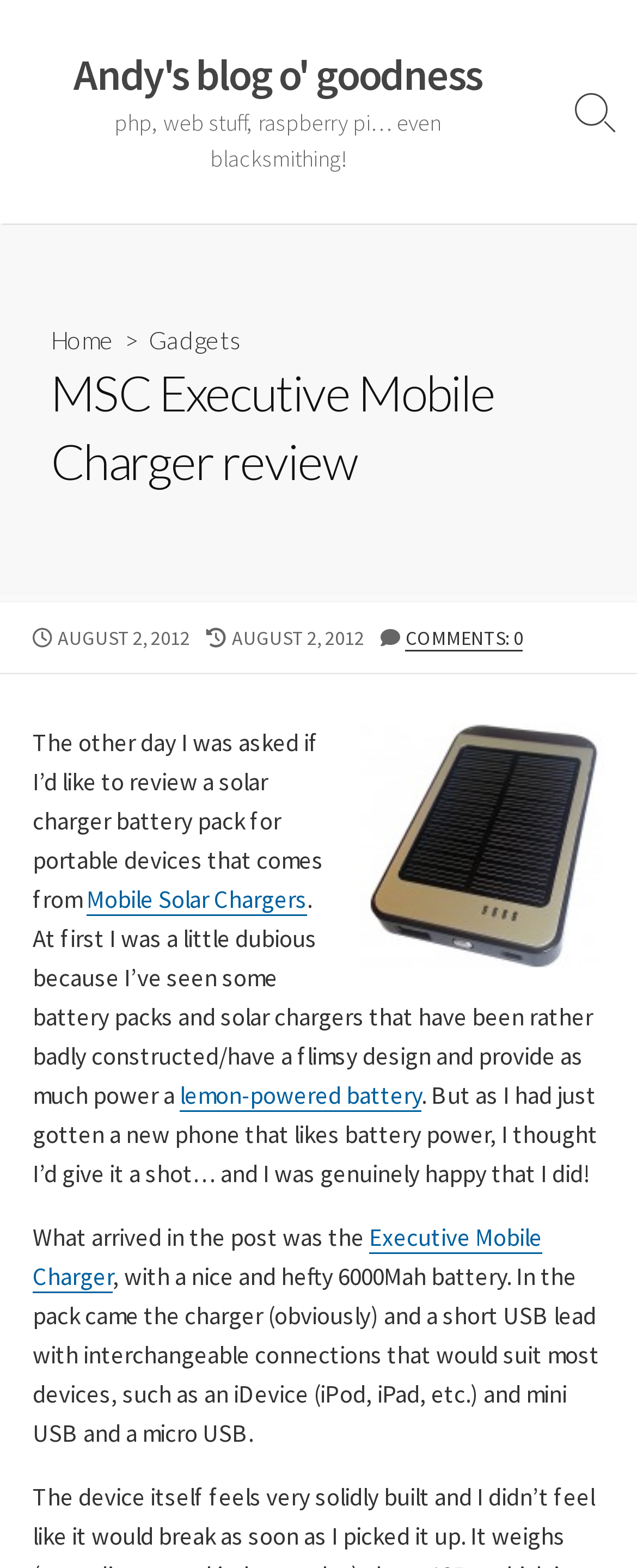What is the primary heading on this webpage?

MSC Executive Mobile Charger review